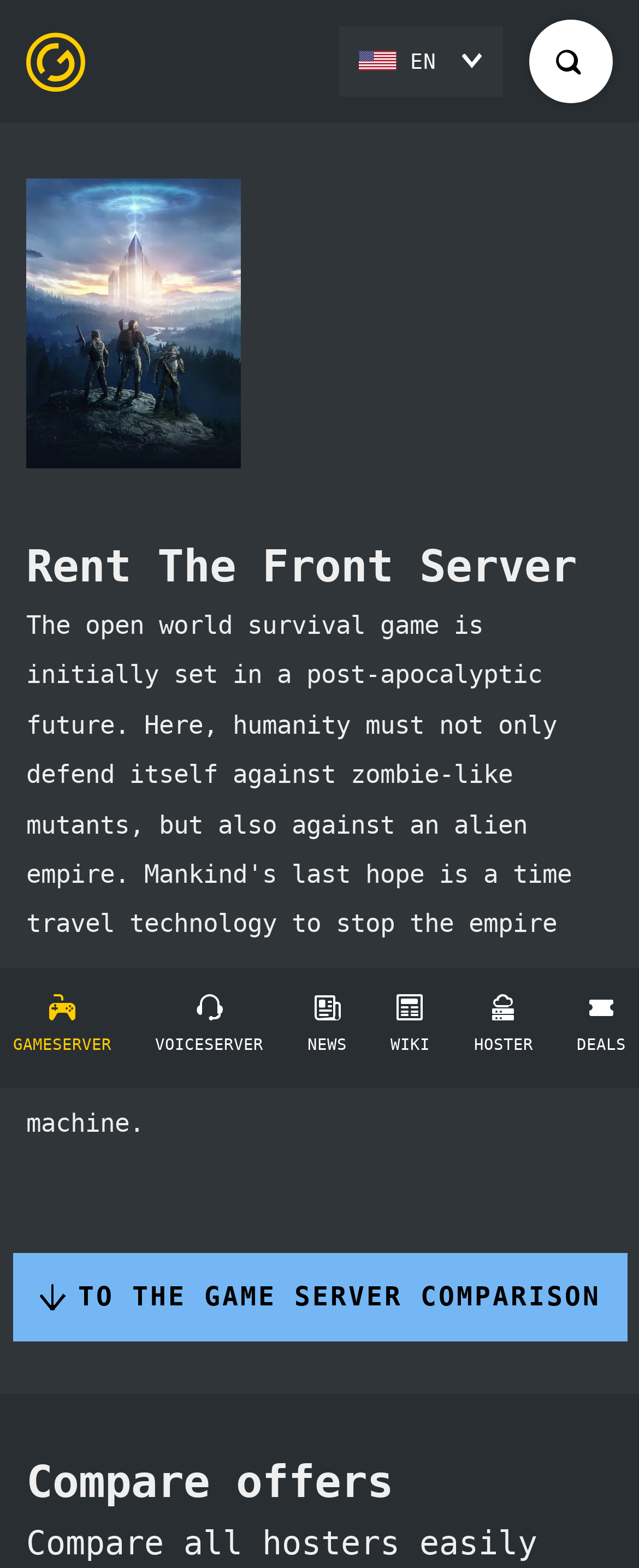Look at the image and answer the question in detail:
What is the purpose of the search box?

The search box has a placeholder text 'Search e.g. for Minecraft', which suggests that it is used to search for specific games or keywords.